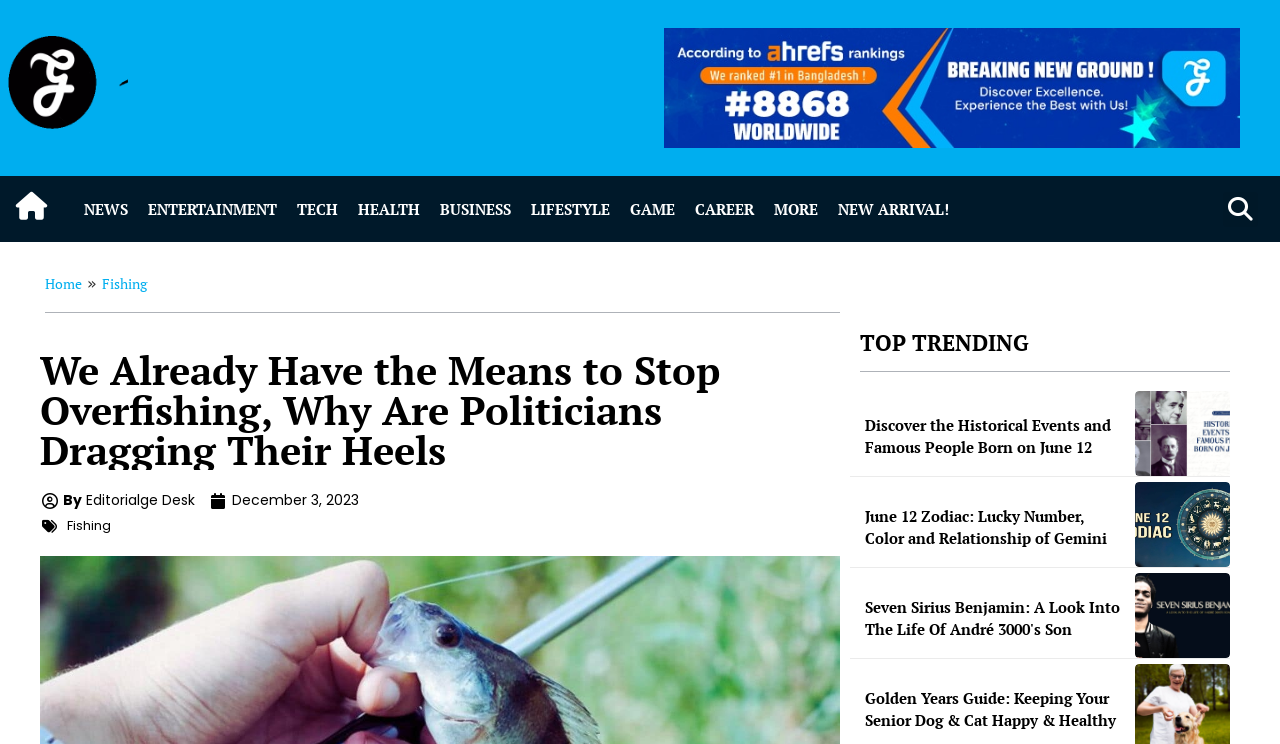Explain the webpage in detail, including its primary components.

The webpage appears to be a news article or blog post discussing the issue of overfishing in the UK. At the top of the page, there is a prominent link to "Ahref" accompanied by an image, which takes up a significant portion of the top section. Below this, there is a row of links to various categories such as "NEWS", "ENTERTAINMENT", "TECH", and others, which are evenly spaced and aligned horizontally.

To the right of these links, there is a search bar with a "Search" button. Above the search bar, there is a navigation menu in the form of breadcrumbs, which shows the current page's location as "Home » Fishing".

The main article's title, "We Already Have the Means to Stop Overfishing, Why Are Politicians Dragging Their Heels", is displayed prominently in a large font size. Below the title, there are links to the author's name and the publication date.

The article's content is not explicitly described in the accessibility tree, but it likely discusses the issue of overfishing and the need for targeted fishing bans.

On the right-hand side of the page, there is a section titled "TOP TRENDING", which features a list of links to other articles or topics, including "Historical Events and Famous People Born on June 12", "June 12 Zodiac", and "Seven Sirius Benjamin". Each of these links is accompanied by an image.